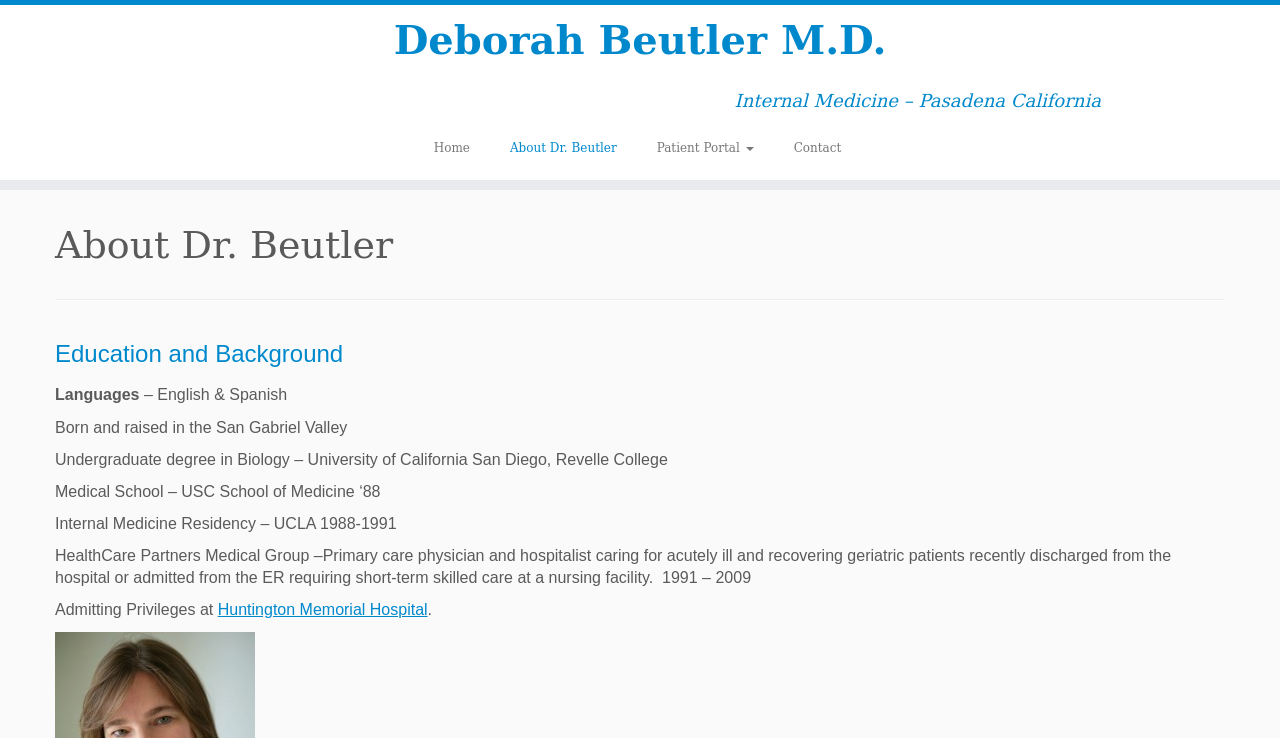Respond with a single word or short phrase to the following question: 
Where did the doctor complete medical school?

USC School of Medicine